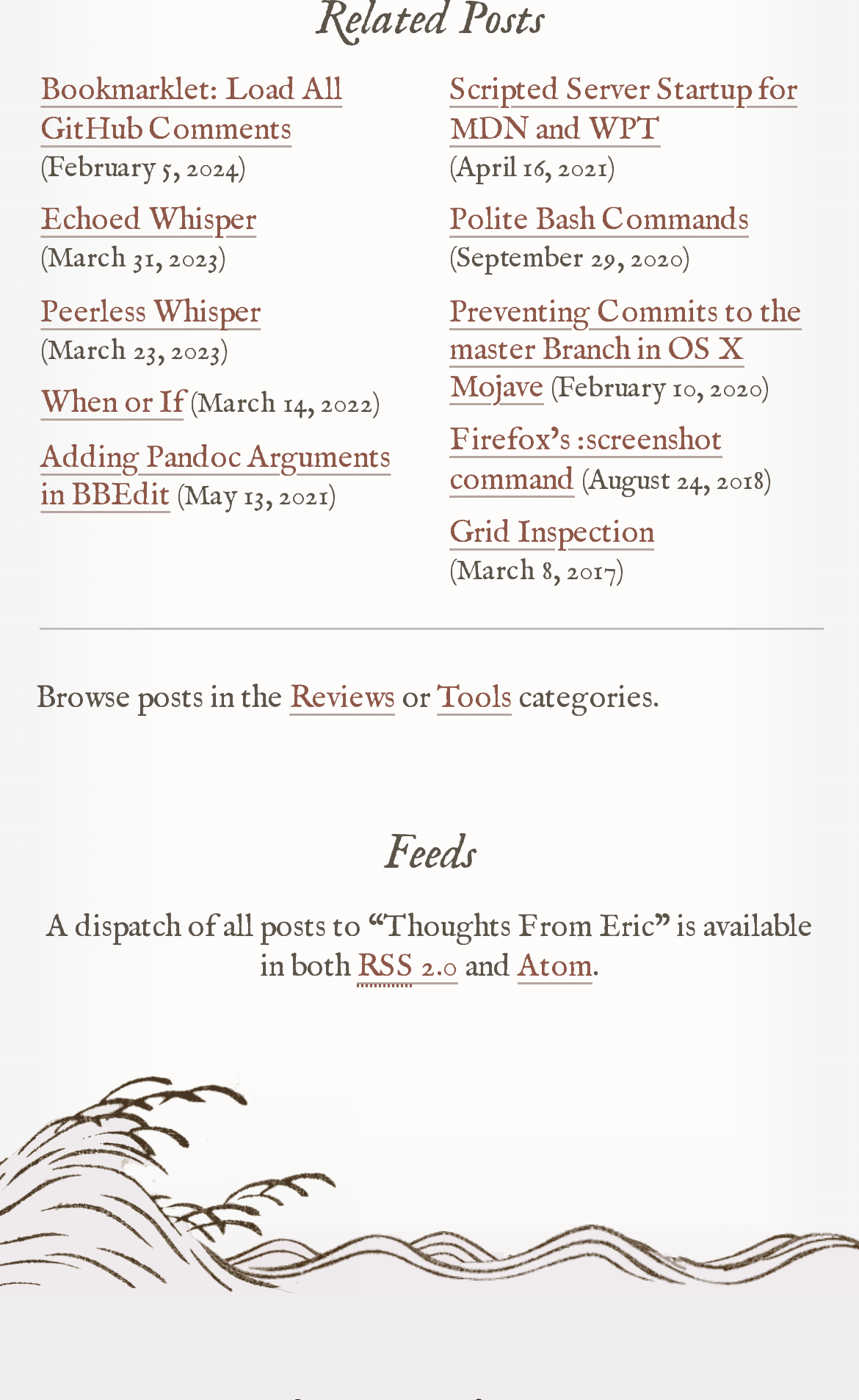Specify the bounding box coordinates of the element's area that should be clicked to execute the given instruction: "Click on 'Bookmarklet: Load All GitHub Comments'". The coordinates should be four float numbers between 0 and 1, i.e., [left, top, right, bottom].

[0.047, 0.051, 0.399, 0.106]